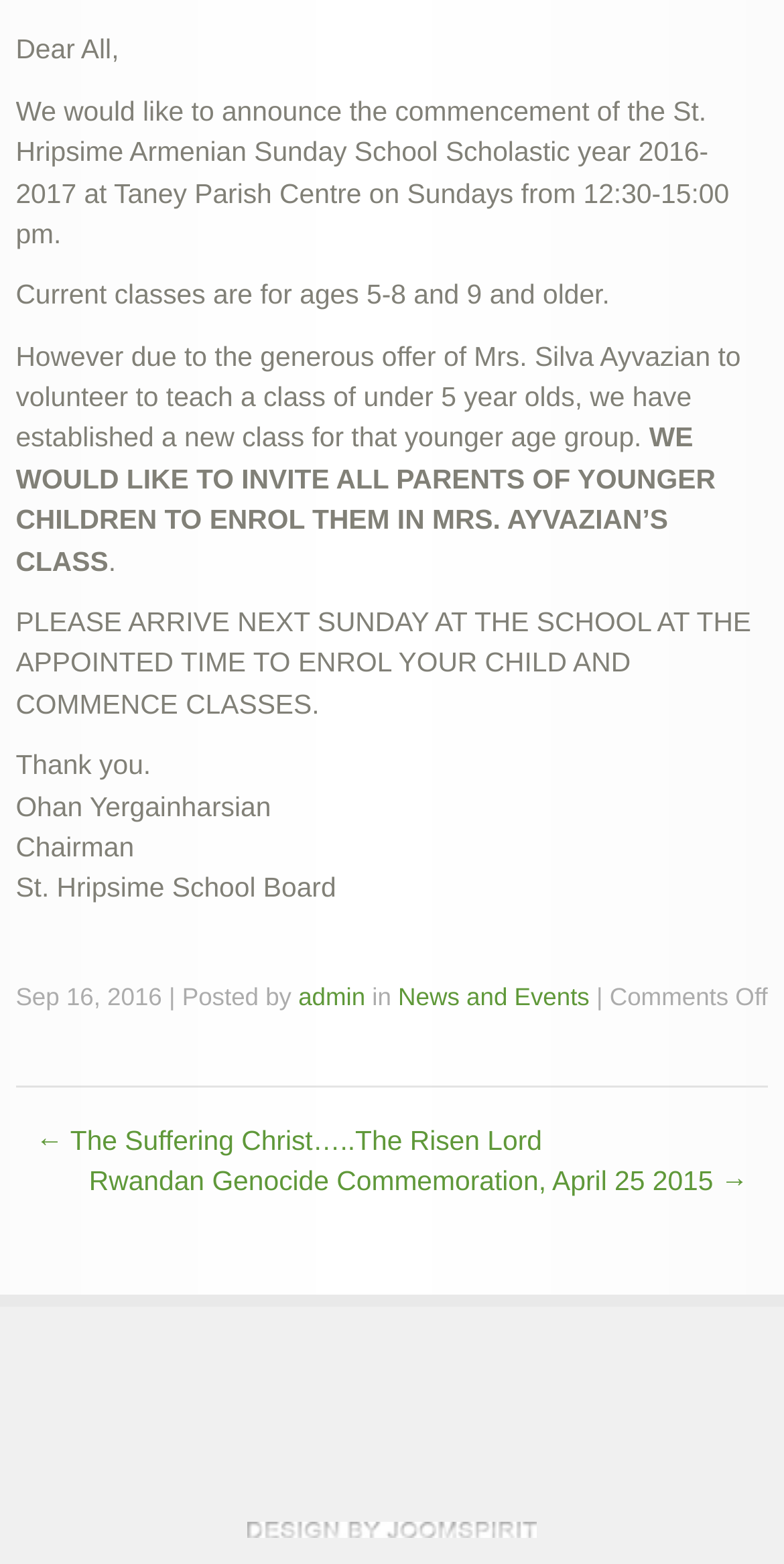Bounding box coordinates are specified in the format (top-left x, top-left y, bottom-right x, bottom-right y). All values are floating point numbers bounded between 0 and 1. Please provide the bounding box coordinate of the region this sentence describes: admin

[0.38, 0.628, 0.466, 0.646]